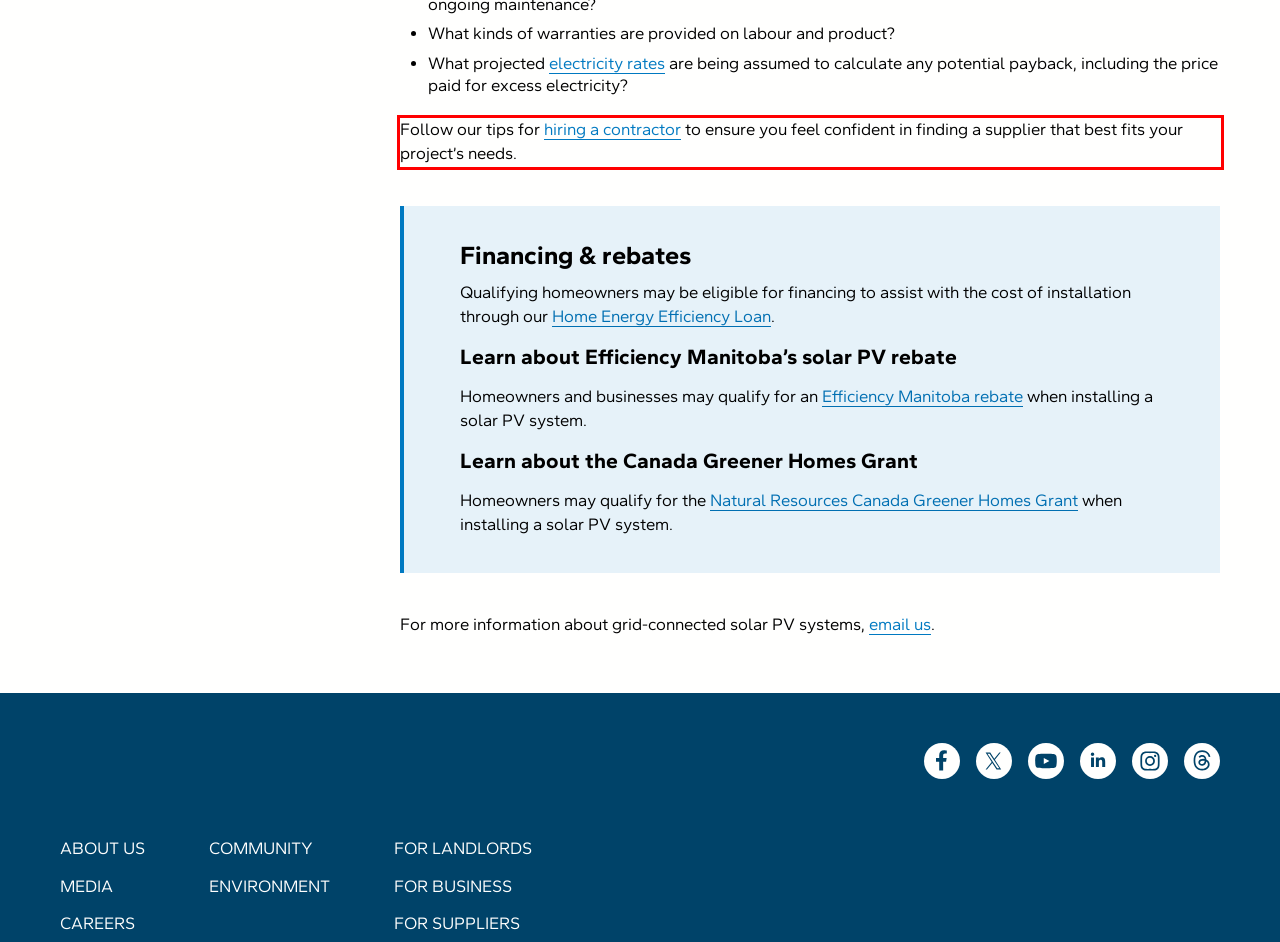From the given screenshot of a webpage, identify the red bounding box and extract the text content within it.

Follow our tips for hiring a contractor to ensure you feel confident in finding a supplier that best fits your project’s needs.